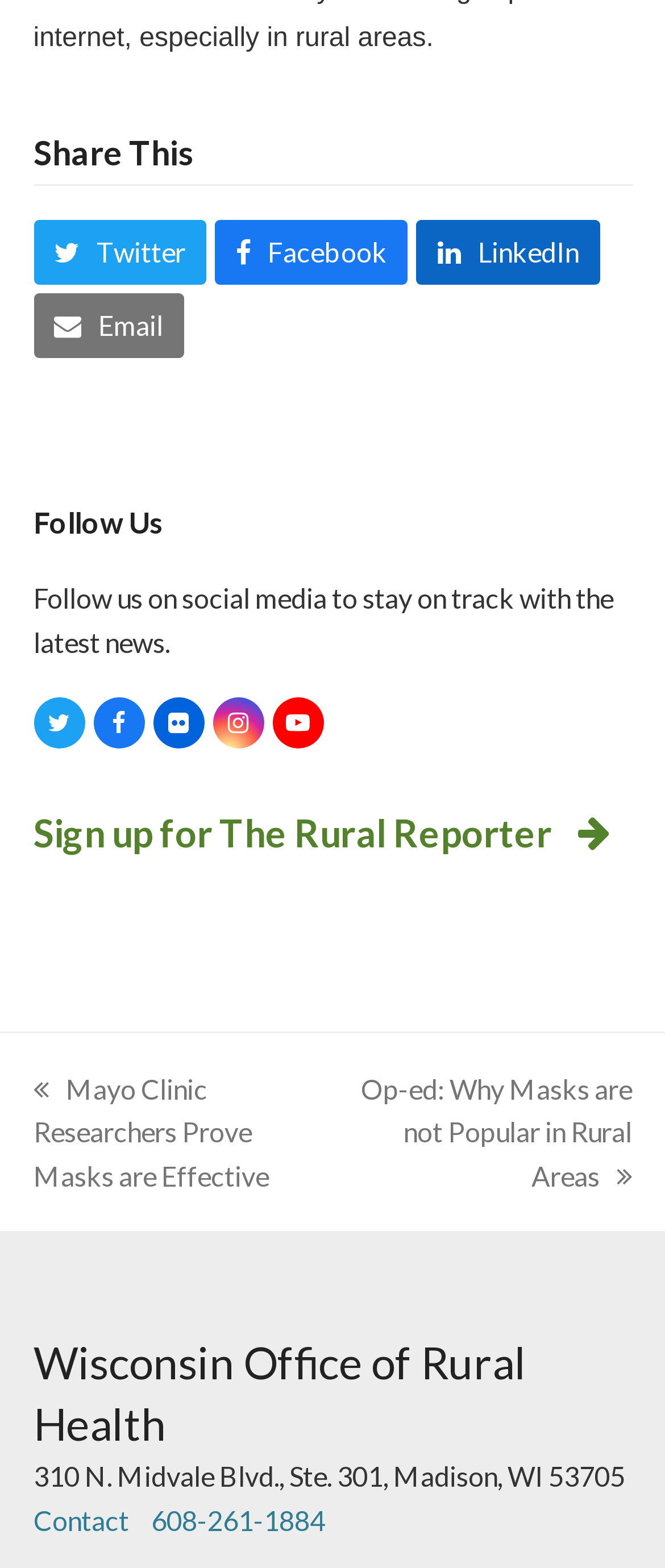Find the bounding box coordinates of the area that needs to be clicked in order to achieve the following instruction: "Share on Twitter". The coordinates should be specified as four float numbers between 0 and 1, i.e., [left, top, right, bottom].

[0.05, 0.14, 0.31, 0.181]